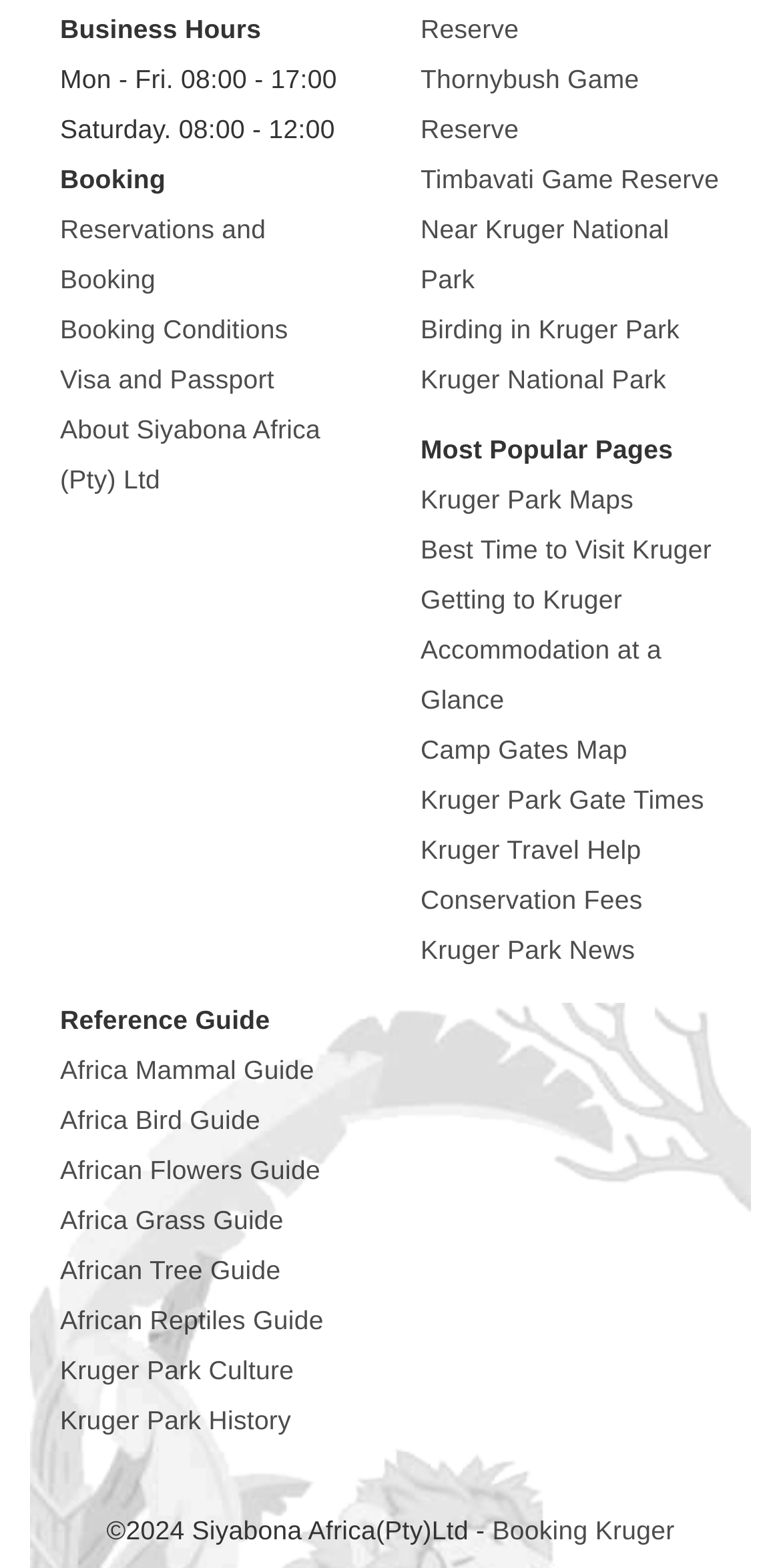Given the webpage screenshot and the description, determine the bounding box coordinates (top-left x, top-left y, bottom-right x, bottom-right y) that define the location of the UI element matching this description: Africa Mammal Guide

[0.077, 0.673, 0.402, 0.692]